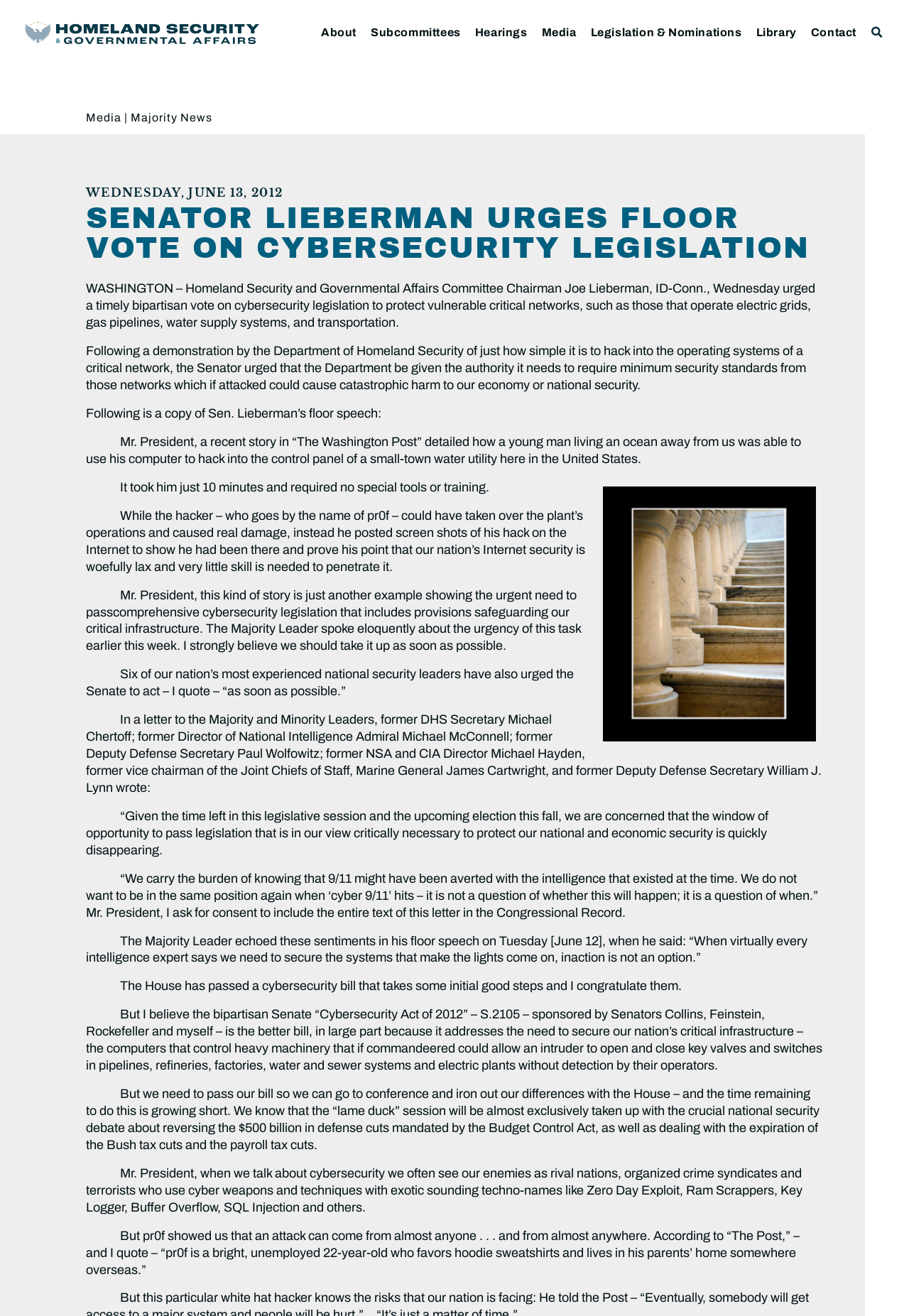Who is the chairman of the committee?
Using the visual information, reply with a single word or short phrase.

Joe Lieberman